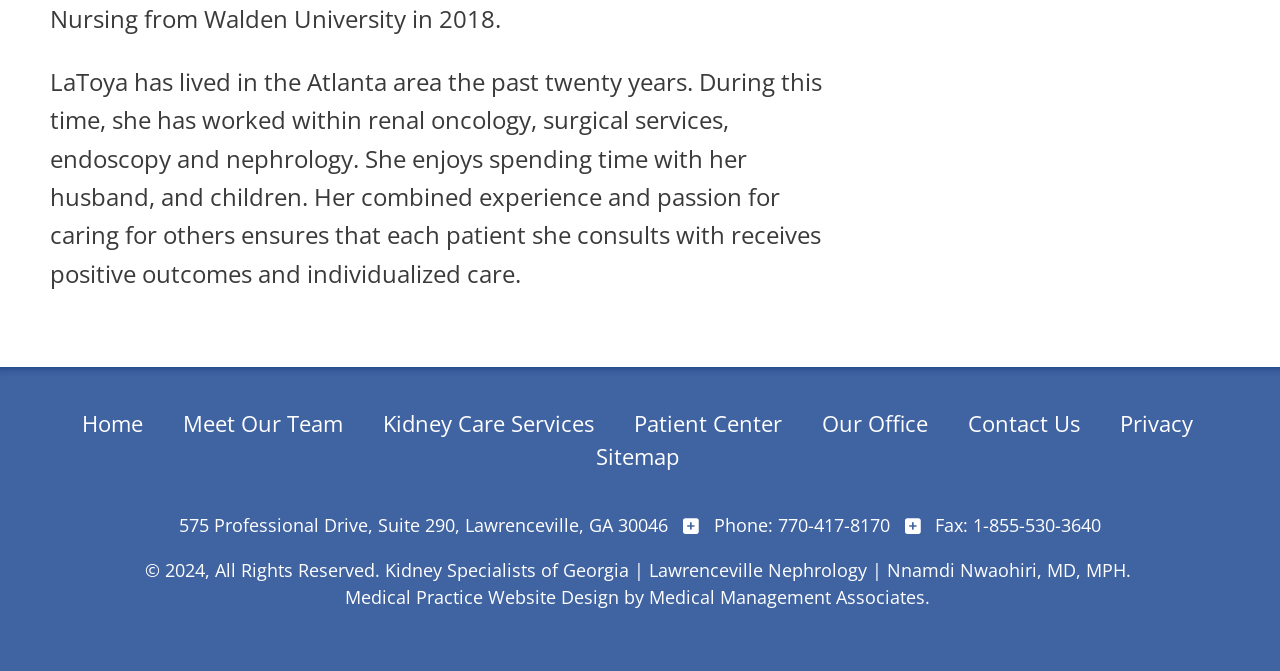What is the phone number of this office?
Using the image as a reference, give a one-word or short phrase answer.

770-417-8170